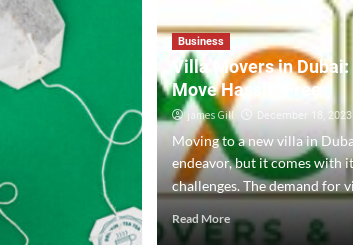Explain the content of the image in detail.

The image features a visually appealing representation of a tea box or container, set against a vibrant green background. It showcases a unique design, possibly emphasizing elegance and functionality, which aligns with the broader theme of tea selection and presentation discussed in the article. Accompanying the image is a title "Villa Movers in Dubai: Making Your Move Hassle-Free," attributed to the author James Gill, and dated December 18, 2023. Below the title, a description highlights the excitement and challenges of moving to a new villa in Dubai, emphasizing the importance of choosing reliable movers. The article invites readers to explore solutions for their moving needs with a "Read More" link, encouraging further engagement with the content.